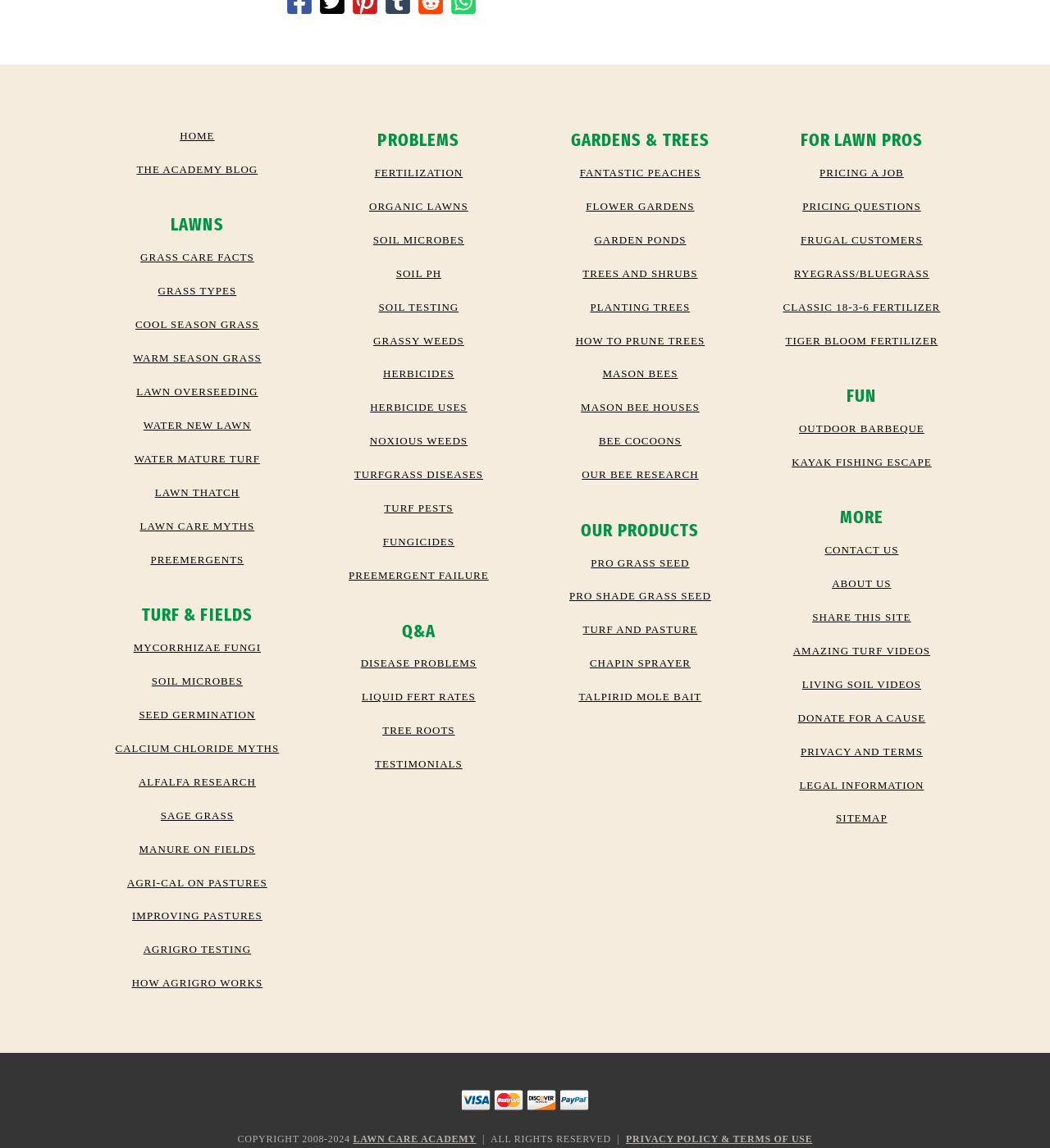Given the element description "LIVING SOIL VIDEOS", identify the bounding box of the corresponding UI element.

[0.764, 0.59, 0.877, 0.601]